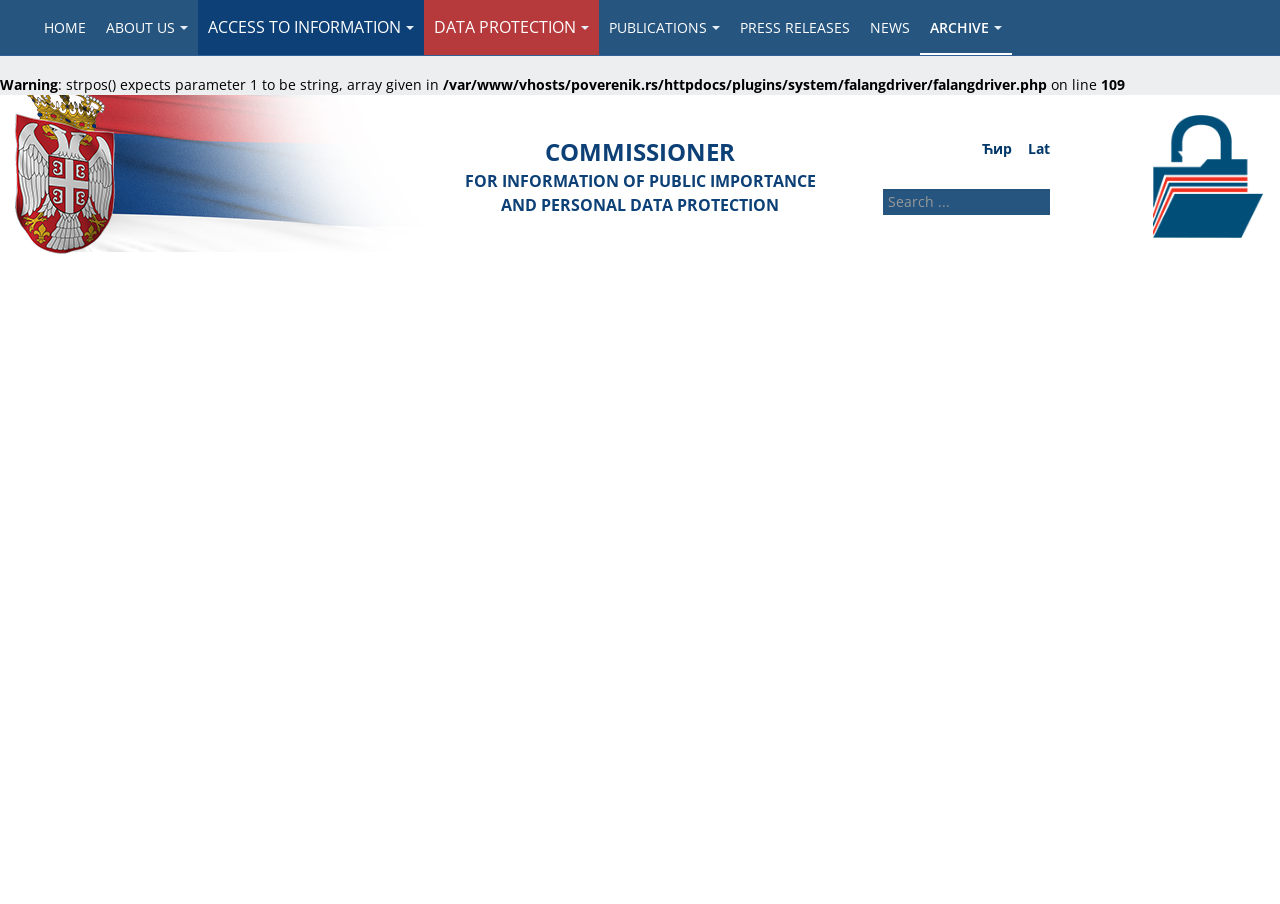Answer the following inquiry with a single word or phrase:
What are the main sections of the website?

HOME, ABOUT US, ACCESS TO INFORMATION, DATA PROTECTION, PUBLICATIONS, PRESS RELEASES, NEWS, ARCHIVE